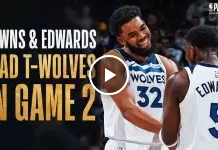Offer an in-depth caption of the image, mentioning all notable aspects.

In this dynamic image, Minnesota Timberwolves players Karl-Anthony Towns and Anthony Edwards share a moment of celebration during Game 2 of the playoffs. Towns, sporting the number 32 jersey, is seen grinning broadly, showcasing his excitement and camaraderie with Edwards, who is wearing the number 5. The backdrop highlights their team colors and logo, reinforcing their connection to the Timberwolves. At the top, the text emphasizes the significance of their performance in the game, suggesting their pivotal roles in leading the Timberwolves to victory. The inclusion of a play button indicates that this moment may be part of a video recap, capturing the enthusiasm of their fans and the intensity of the playoff atmosphere.